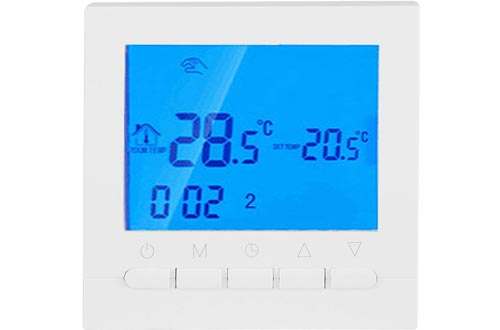Answer the question below using just one word or a short phrase: 
What is the set temperature?

20.0°C